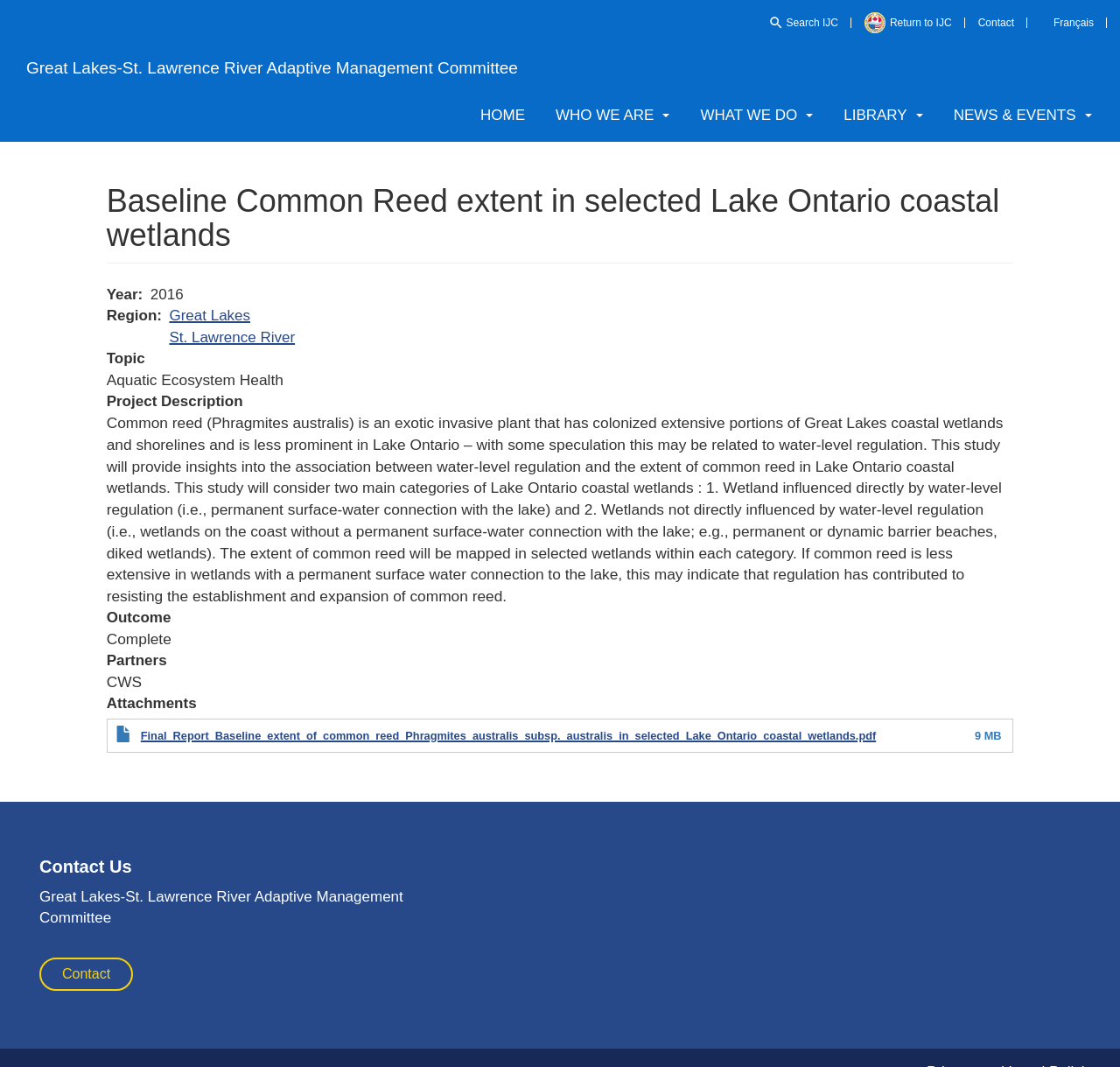Review the image closely and give a comprehensive answer to the question: What is the topic of the project described on this page?

I found the answer by looking at the article section of the webpage, where it lists the project details. Under the 'Topic' section, it mentions 'Aquatic Ecosystem Health' as the topic of the project.